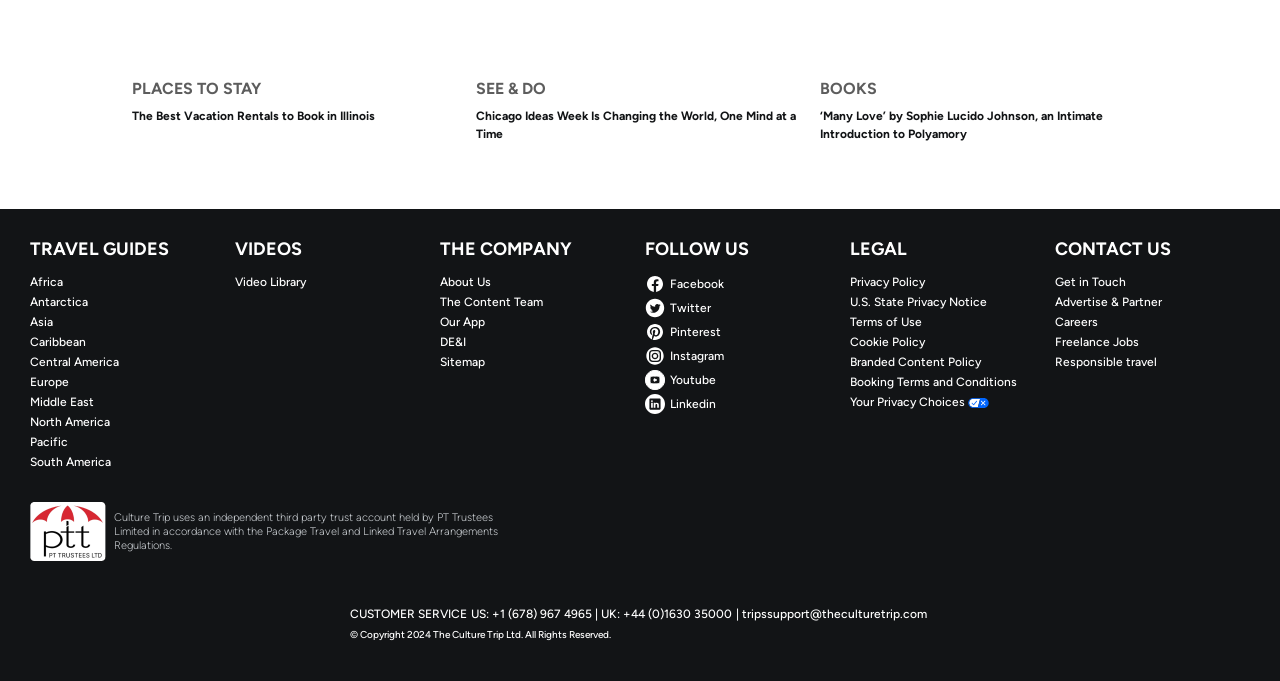What type of content is available on this website?
Using the information from the image, give a concise answer in one word or a short phrase.

Travel guides